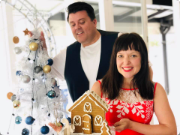What is in the background?
Use the information from the screenshot to give a comprehensive response to the question.

A sparkling white Christmas tree, embellished with colorful ornaments, stands prominently in the background, which enhances the joyful ambiance of the scene and reinforces the holiday theme.